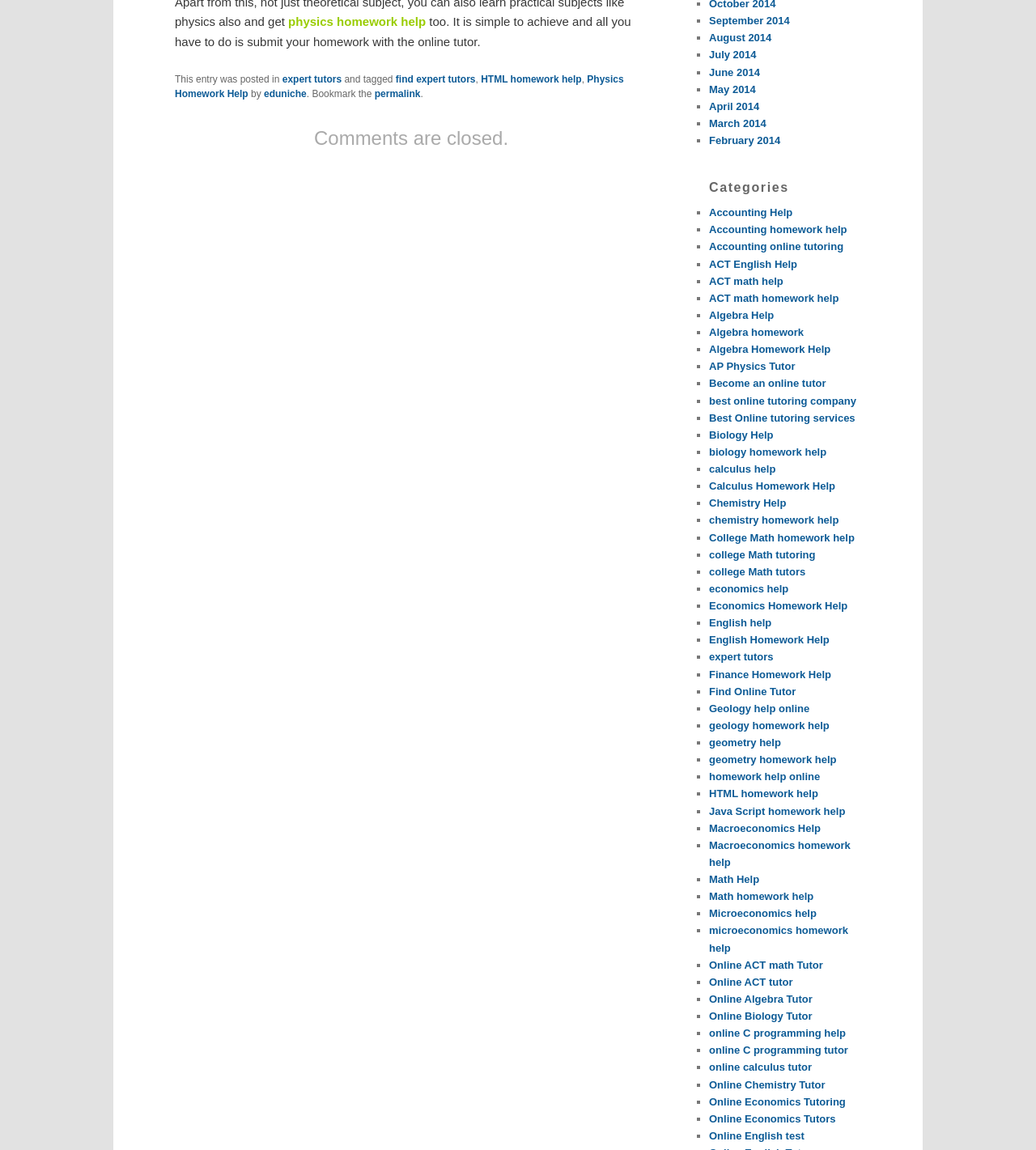Identify the bounding box coordinates for the UI element described as follows: "eduniche". Ensure the coordinates are four float numbers between 0 and 1, formatted as [left, top, right, bottom].

[0.255, 0.076, 0.296, 0.086]